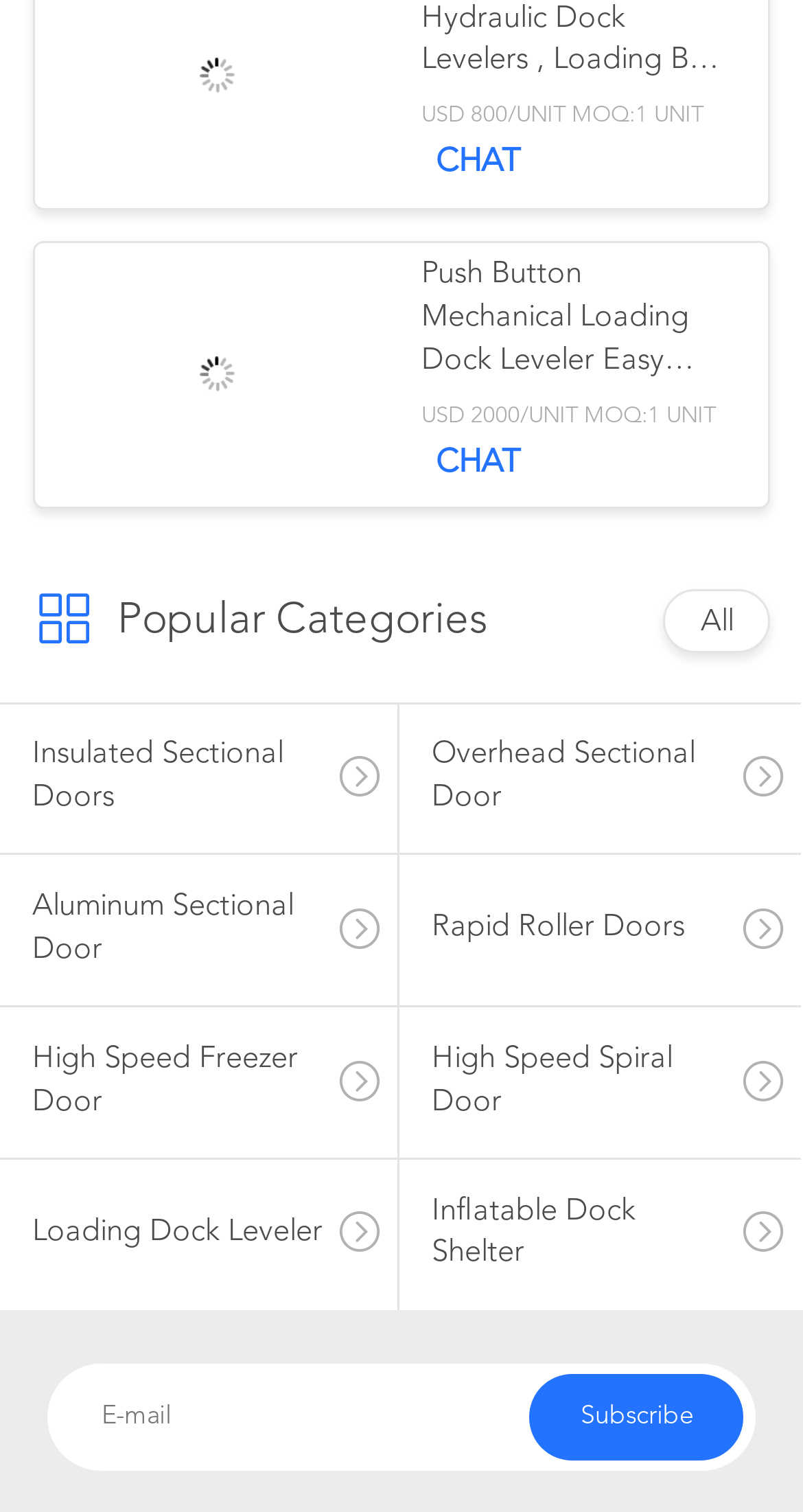What is the function of the button at the bottom right?
Relying on the image, give a concise answer in one word or a brief phrase.

Subscribe